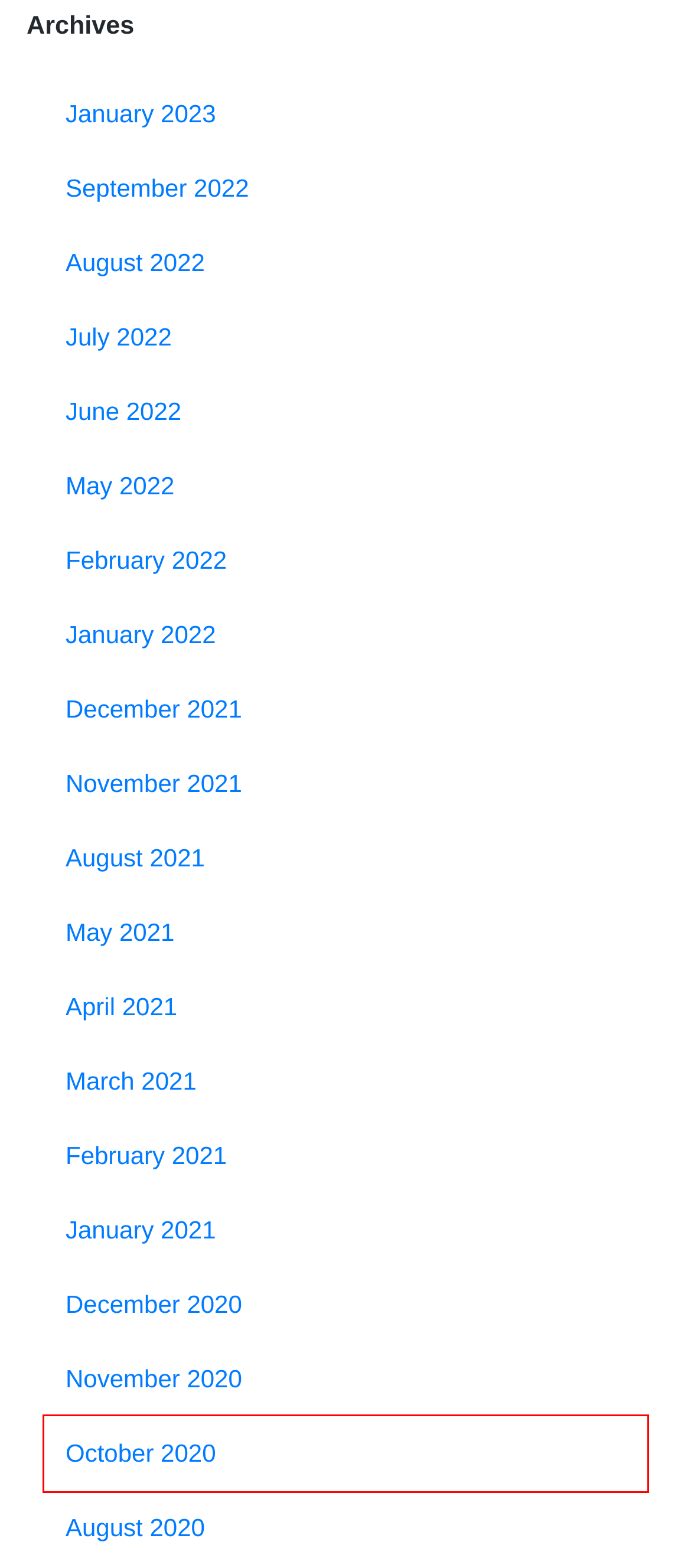Analyze the screenshot of a webpage featuring a red rectangle around an element. Pick the description that best fits the new webpage after interacting with the element inside the red bounding box. Here are the candidates:
A. October 2020 – mystudenthelp
B. July 2022 – mystudenthelp
C. June 2022 – mystudenthelp
D. February 2021 – mystudenthelp
E. May 2021 – mystudenthelp
F. May 2022 – mystudenthelp
G. April 2021 – mystudenthelp
H. December 2021 – mystudenthelp

A